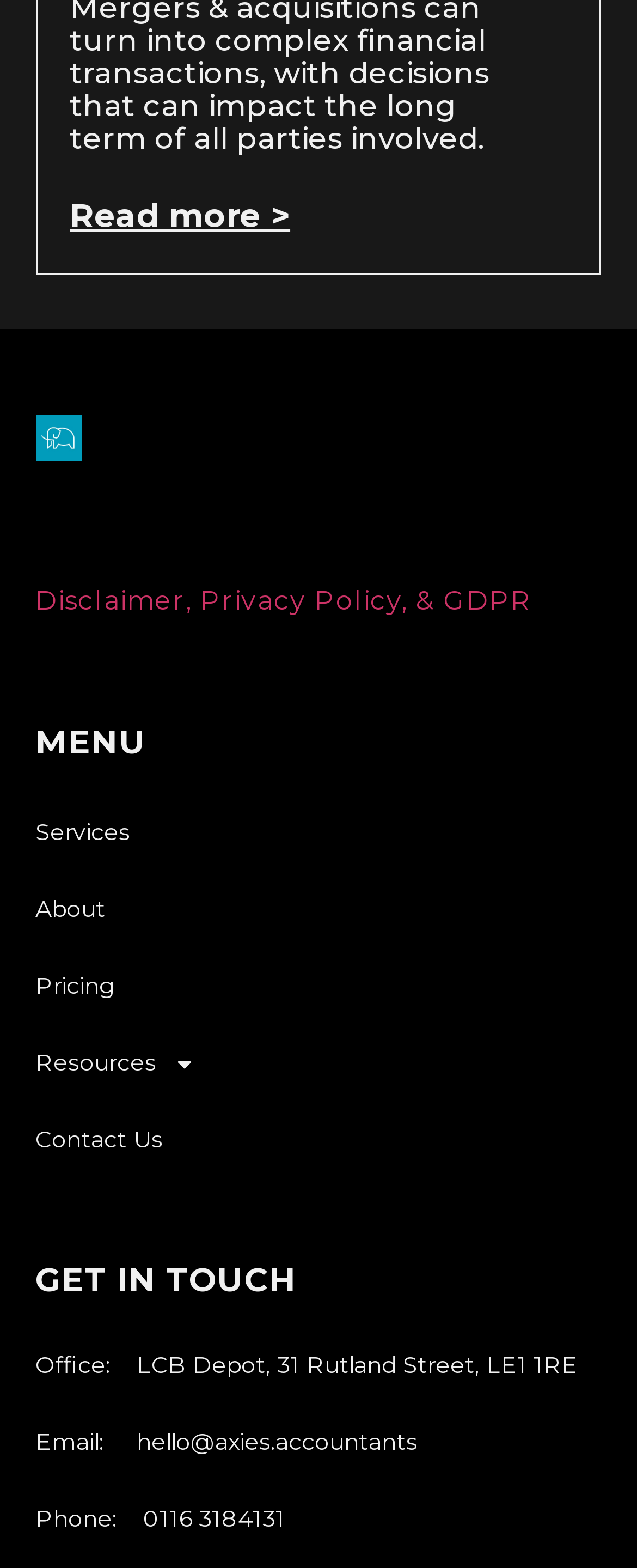Locate the bounding box coordinates of the region to be clicked to comply with the following instruction: "Go to Services page". The coordinates must be four float numbers between 0 and 1, in the form [left, top, right, bottom].

[0.056, 0.507, 0.944, 0.556]